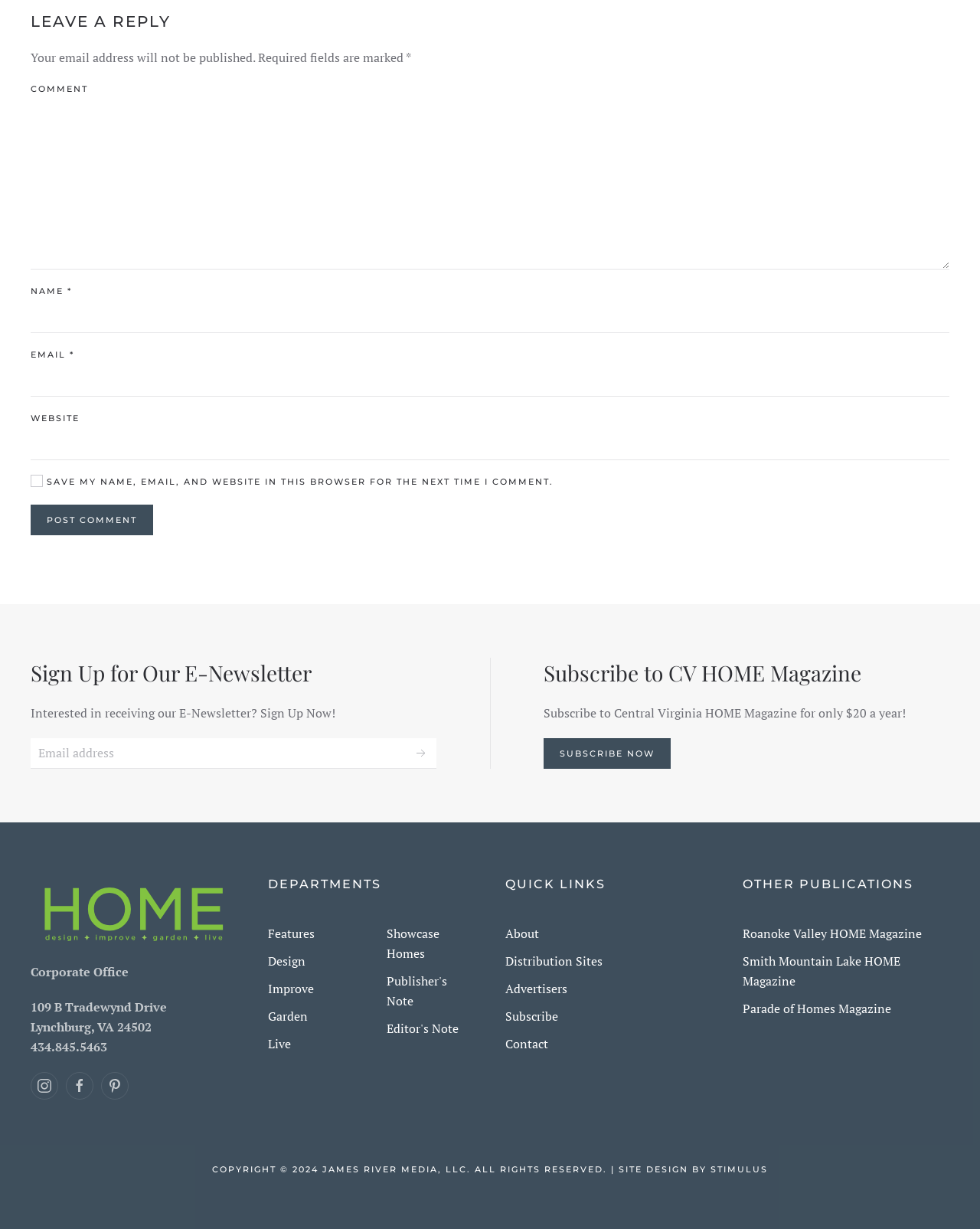Give a one-word or short-phrase answer to the following question: 
How many publications are listed in the 'OTHER PUBLICATIONS' section?

3